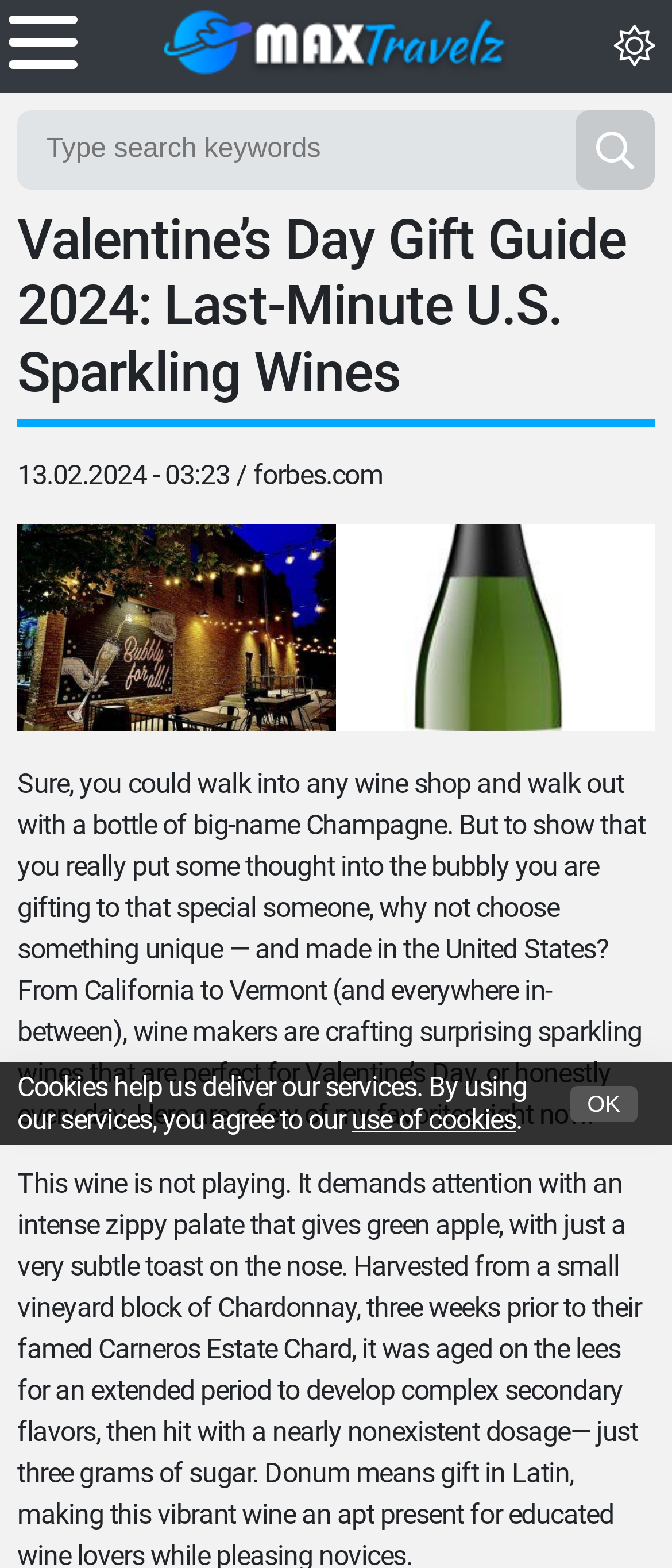Identify the bounding box coordinates for the element you need to click to achieve the following task: "Read more about forbes.com". Provide the bounding box coordinates as four float numbers between 0 and 1, in the form [left, top, right, bottom].

[0.377, 0.293, 0.57, 0.313]